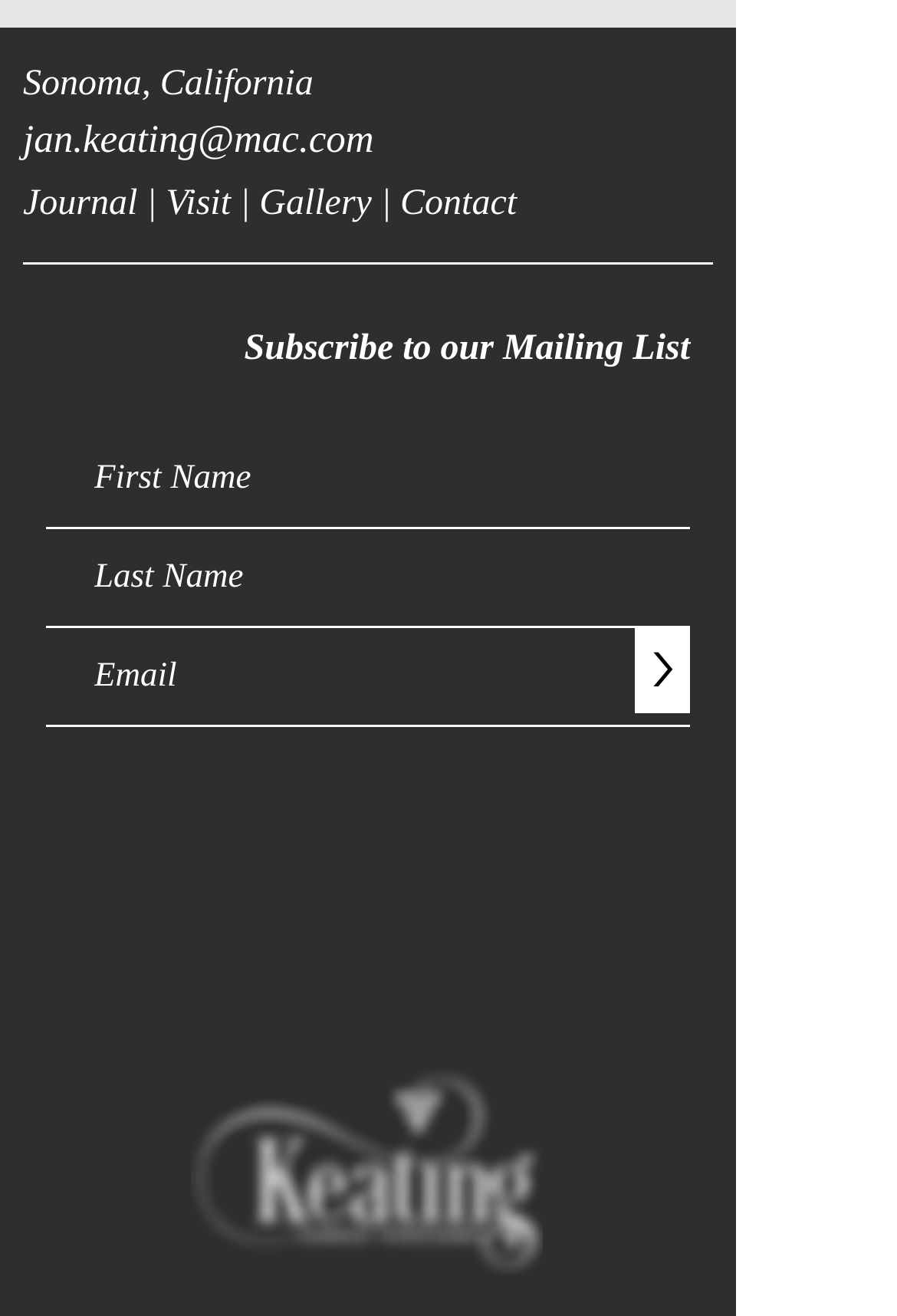Please find the bounding box coordinates of the element that must be clicked to perform the given instruction: "Subscribe to the mailing list". The coordinates should be four float numbers from 0 to 1, i.e., [left, top, right, bottom].

[0.272, 0.24, 0.769, 0.292]